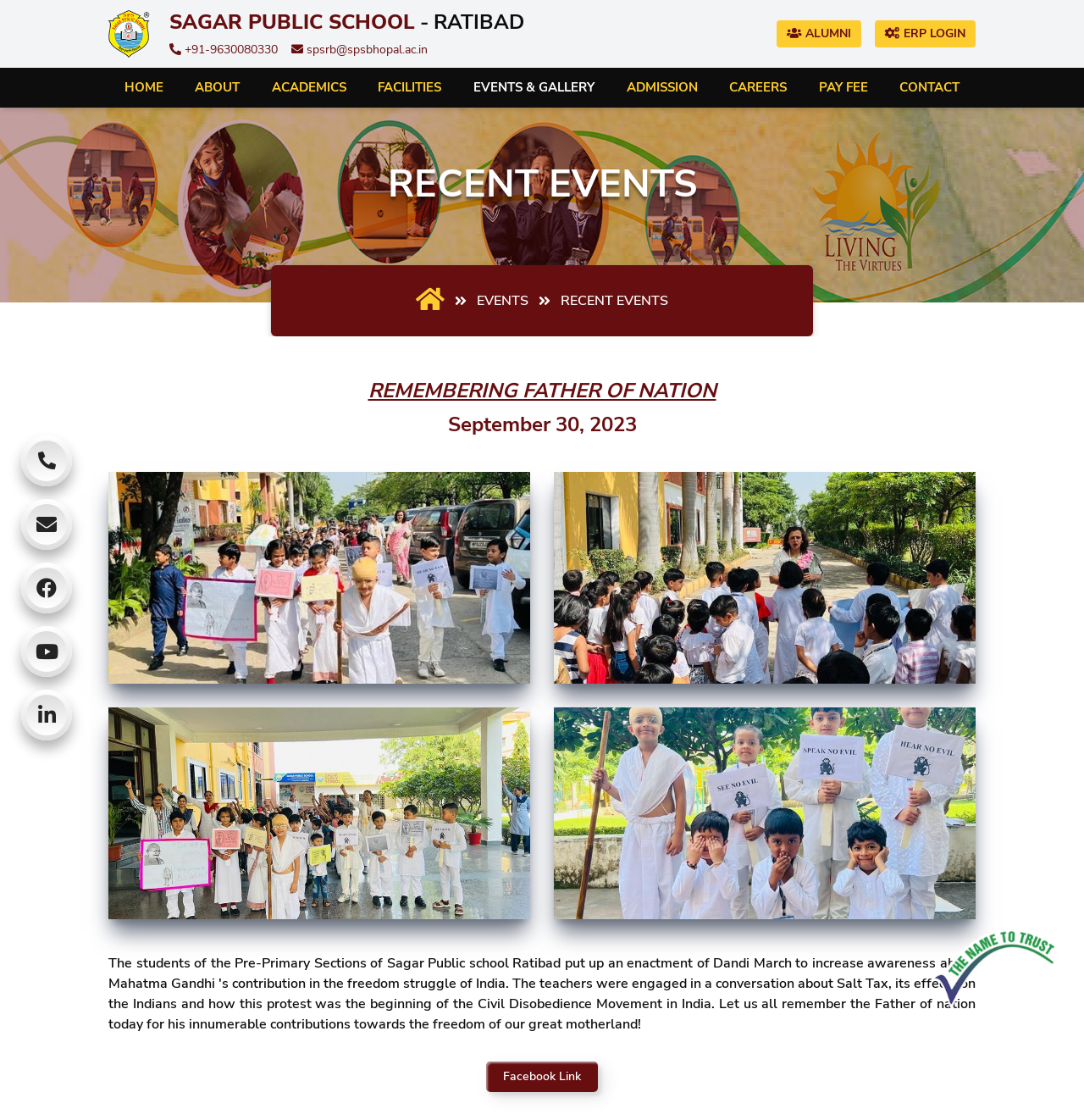Provide the text content of the webpage's main heading.

SAGAR PUBLIC SCHOOL - RATIBAD